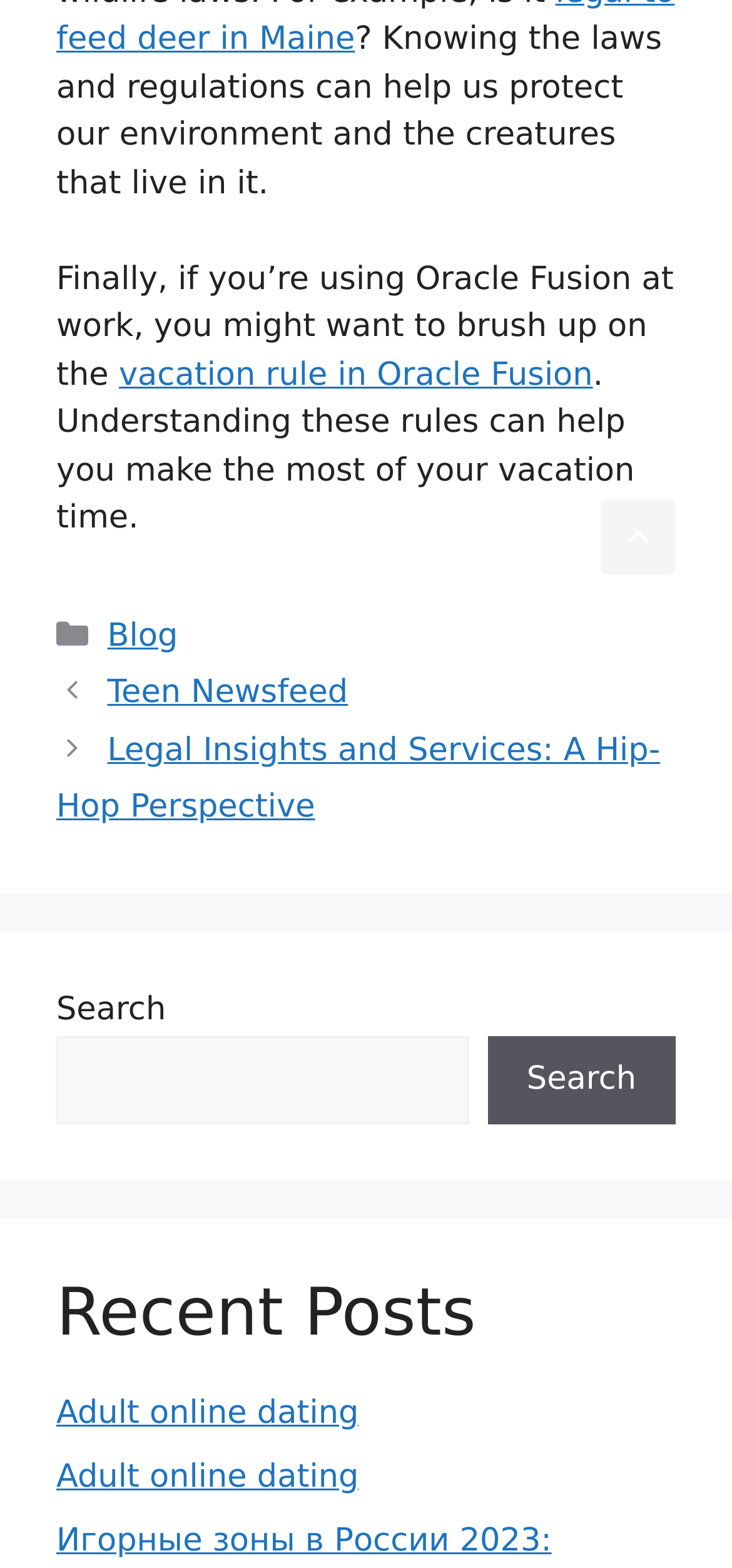Specify the bounding box coordinates of the element's area that should be clicked to execute the given instruction: "Read the news article about Adetayo Adegbemie on Public Eye". The coordinates should be four float numbers between 0 and 1, i.e., [left, top, right, bottom].

None